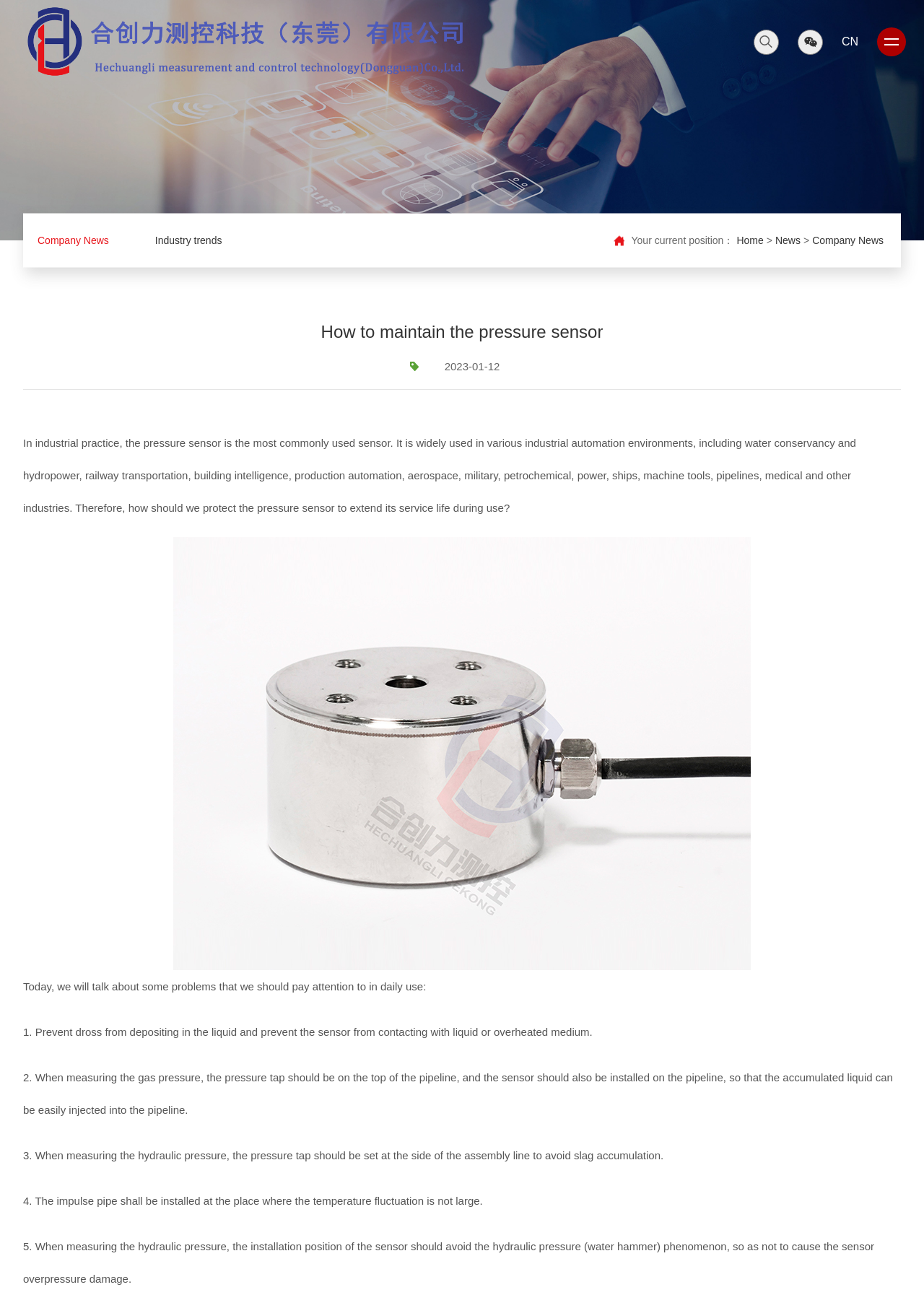Locate the bounding box coordinates of the clickable part needed for the task: "Read the latest news".

None